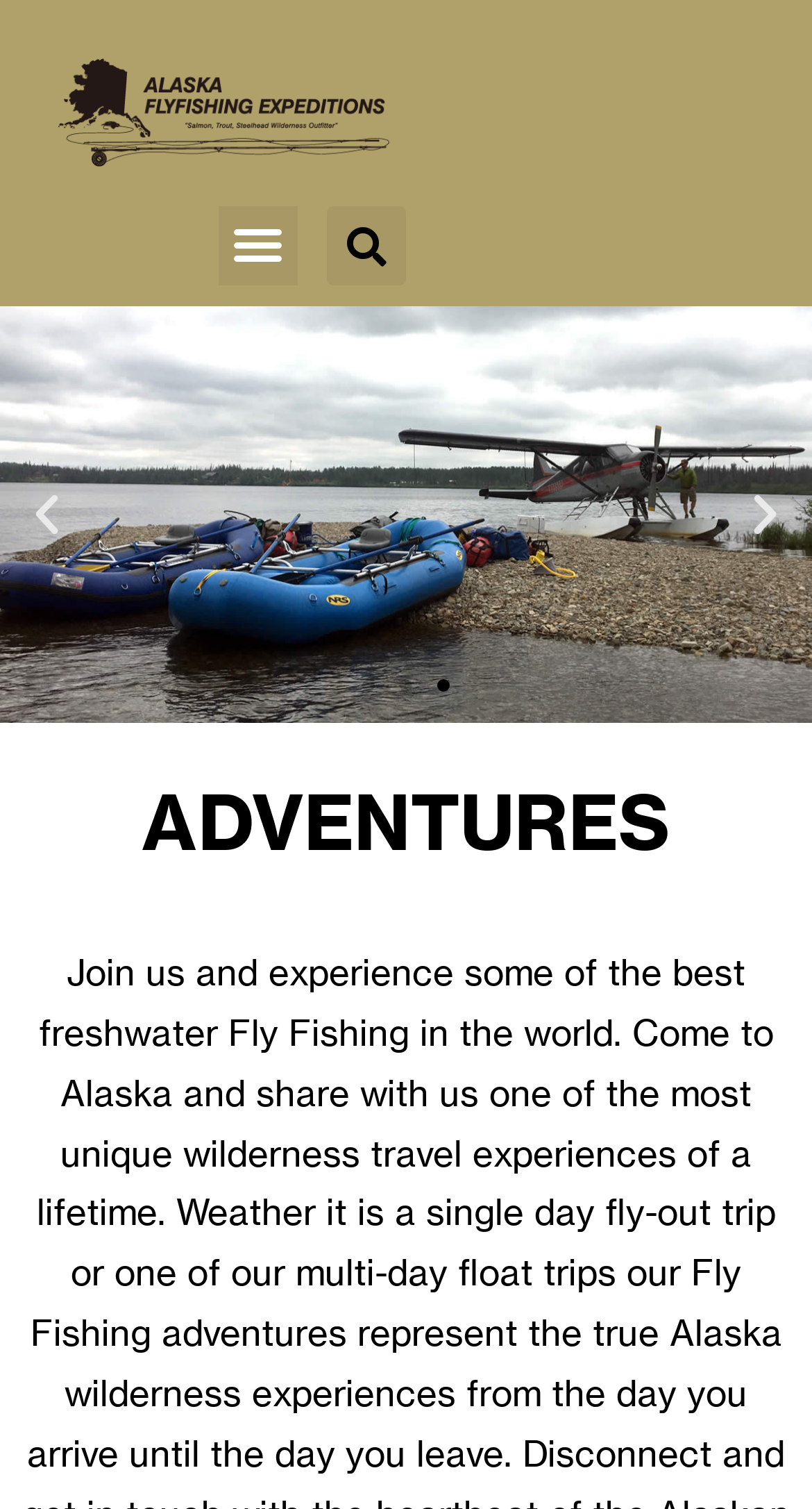Locate the bounding box coordinates of the clickable part needed for the task: "Explore the importance of diet in treating diabetes".

None